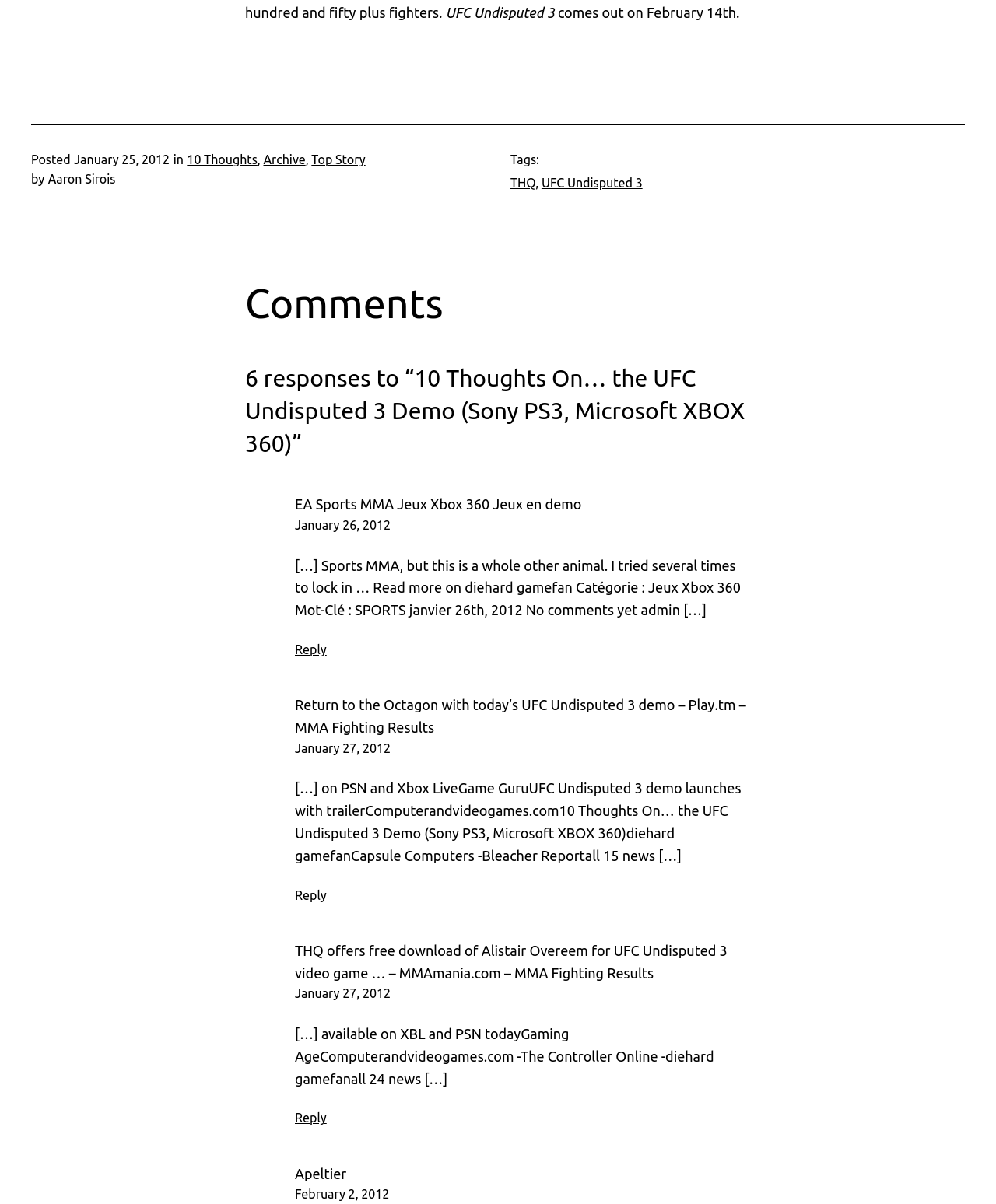Indicate the bounding box coordinates of the element that needs to be clicked to satisfy the following instruction: "Click on the 'Archive' link". The coordinates should be four float numbers between 0 and 1, i.e., [left, top, right, bottom].

[0.264, 0.126, 0.307, 0.138]